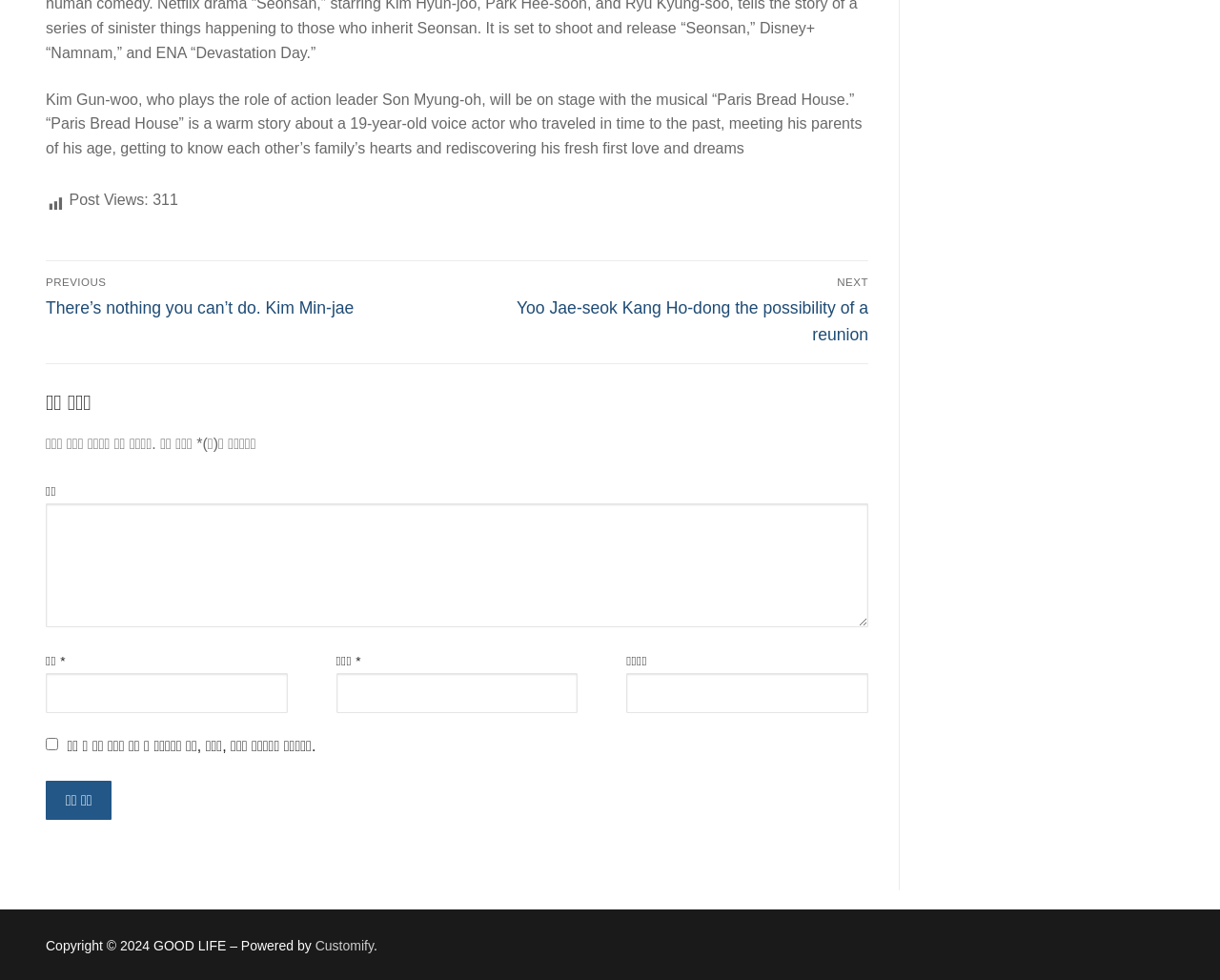Kindly respond to the following question with a single word or a brief phrase: 
What is the purpose of the checkbox at the bottom of the page?

Save name, email, and website for future comments